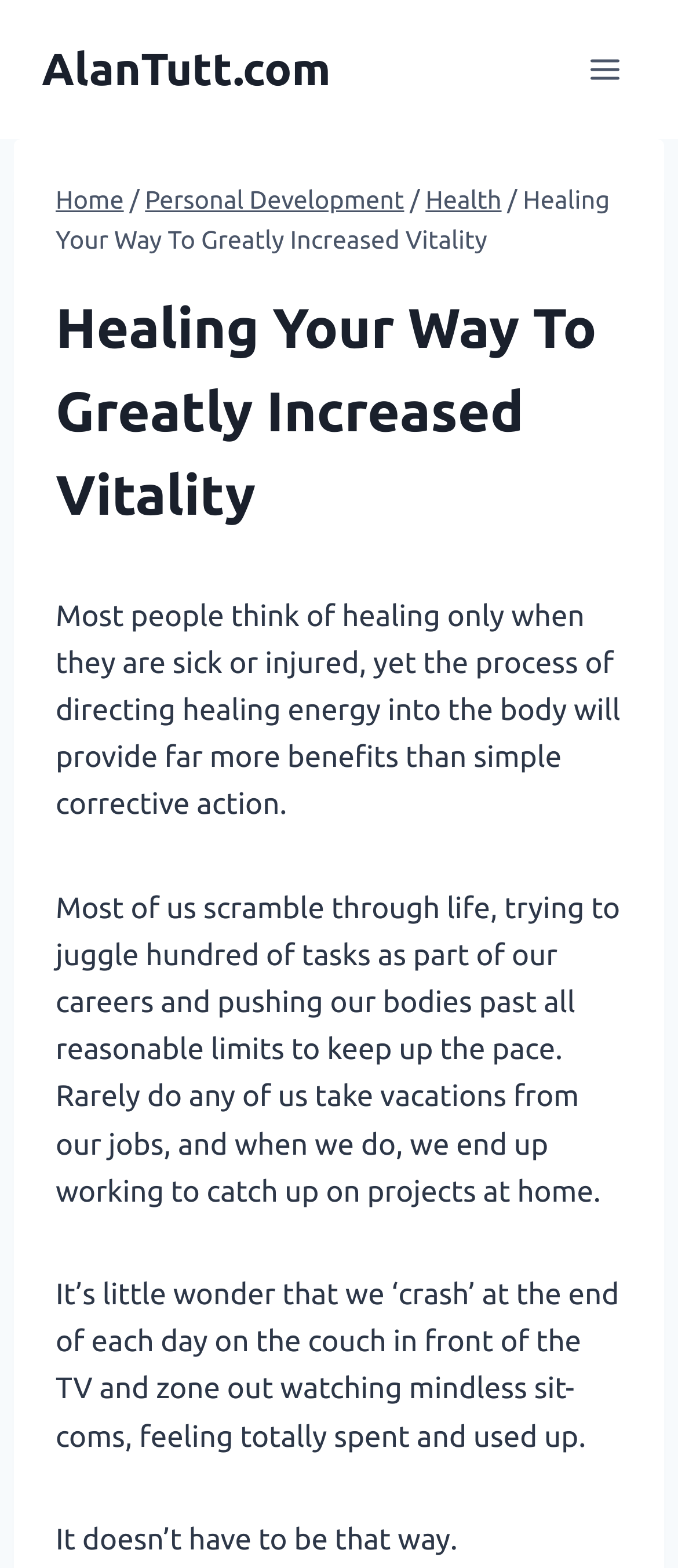Based on the image, please respond to the question with as much detail as possible:
What is the author's tone in the text?

The author's tone in the text can be inferred as reflective, as the paragraphs discuss the common struggles people face in their daily lives, such as feeling spent and used up, and then offer a solution, implying a thoughtful and introspective tone.